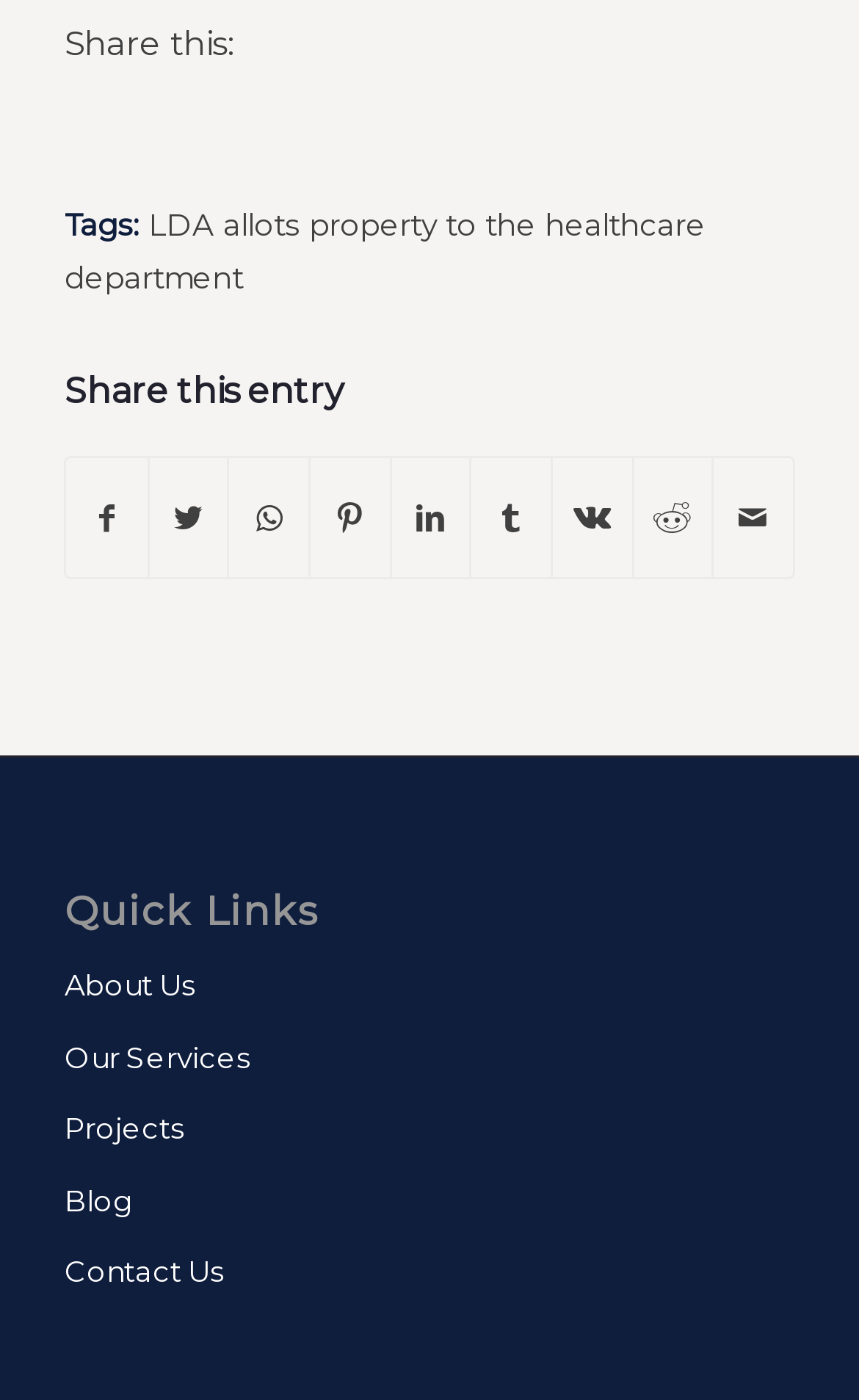Please provide the bounding box coordinates in the format (top-left x, top-left y, bottom-right x, bottom-right y). Remember, all values are floating point numbers between 0 and 1. What is the bounding box coordinate of the region described as: Share by Mail

[0.831, 0.327, 0.922, 0.413]